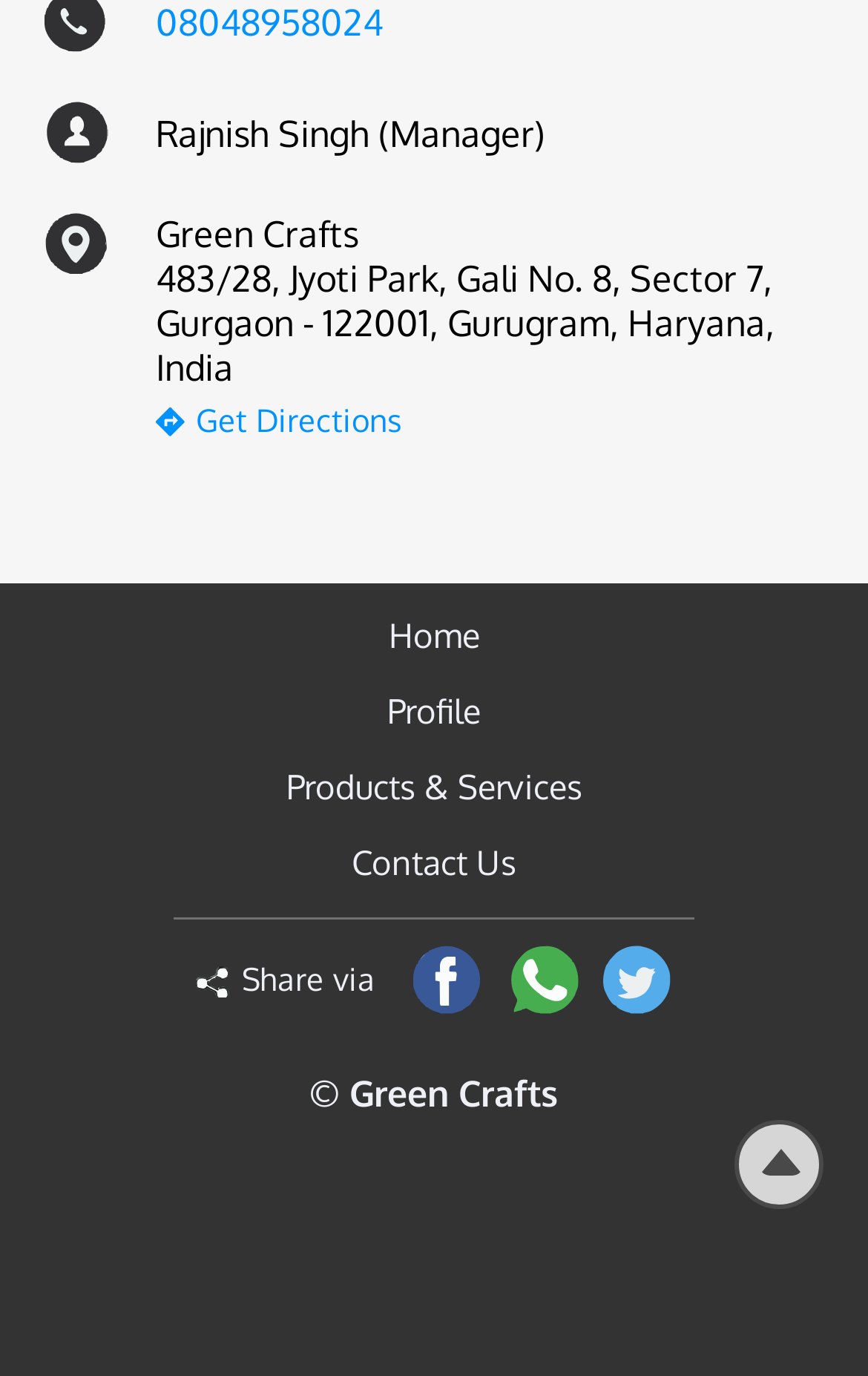What is the copyright information?
Offer a detailed and full explanation in response to the question.

The copyright information is mentioned at the bottom of the webpage, in the static text element ' Green Crafts'.